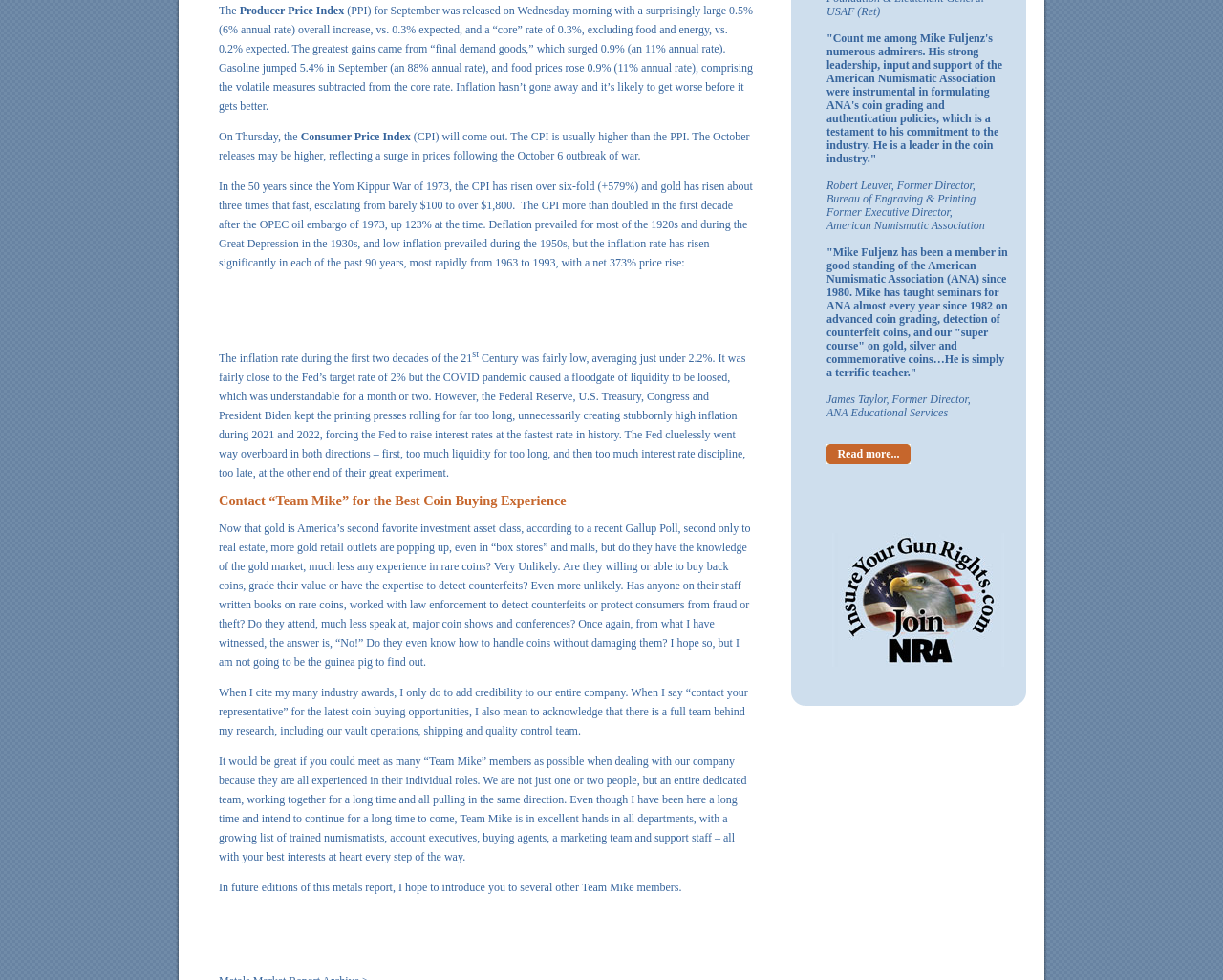Please provide a comprehensive response to the question based on the details in the image: What is the topic of the article?

I analyzed the content of the webpage and found that the article discusses the Producer Price Index (PPI) and Consumer Price Index (CPI) releases, and their impact on gold prices and inflation.